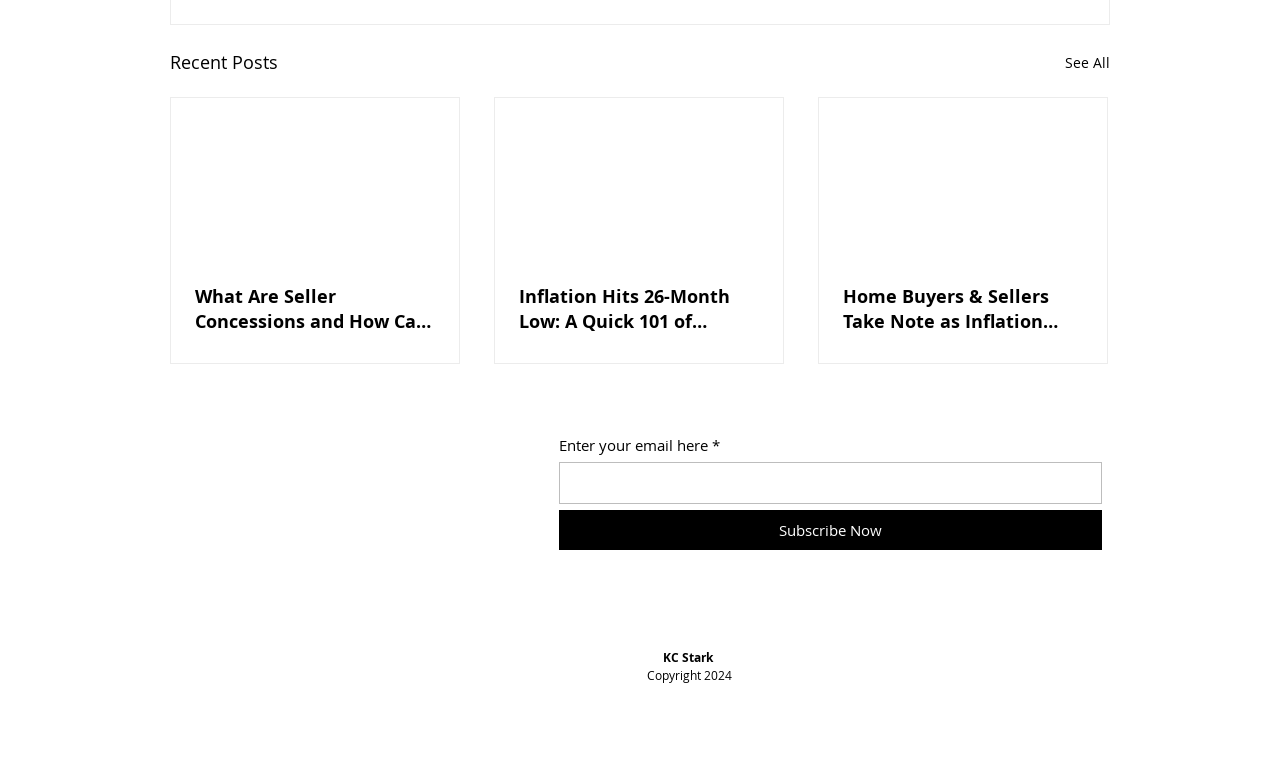Please answer the following question using a single word or phrase: What social media platforms are available for following?

Instagram, Facebook, LinkedIn, YouTube